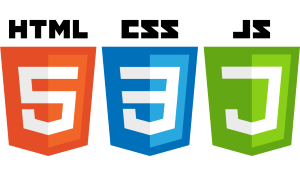Please reply to the following question with a single word or a short phrase:
What is the role of JavaScript in web development?

Interactivity and dynamic behavior